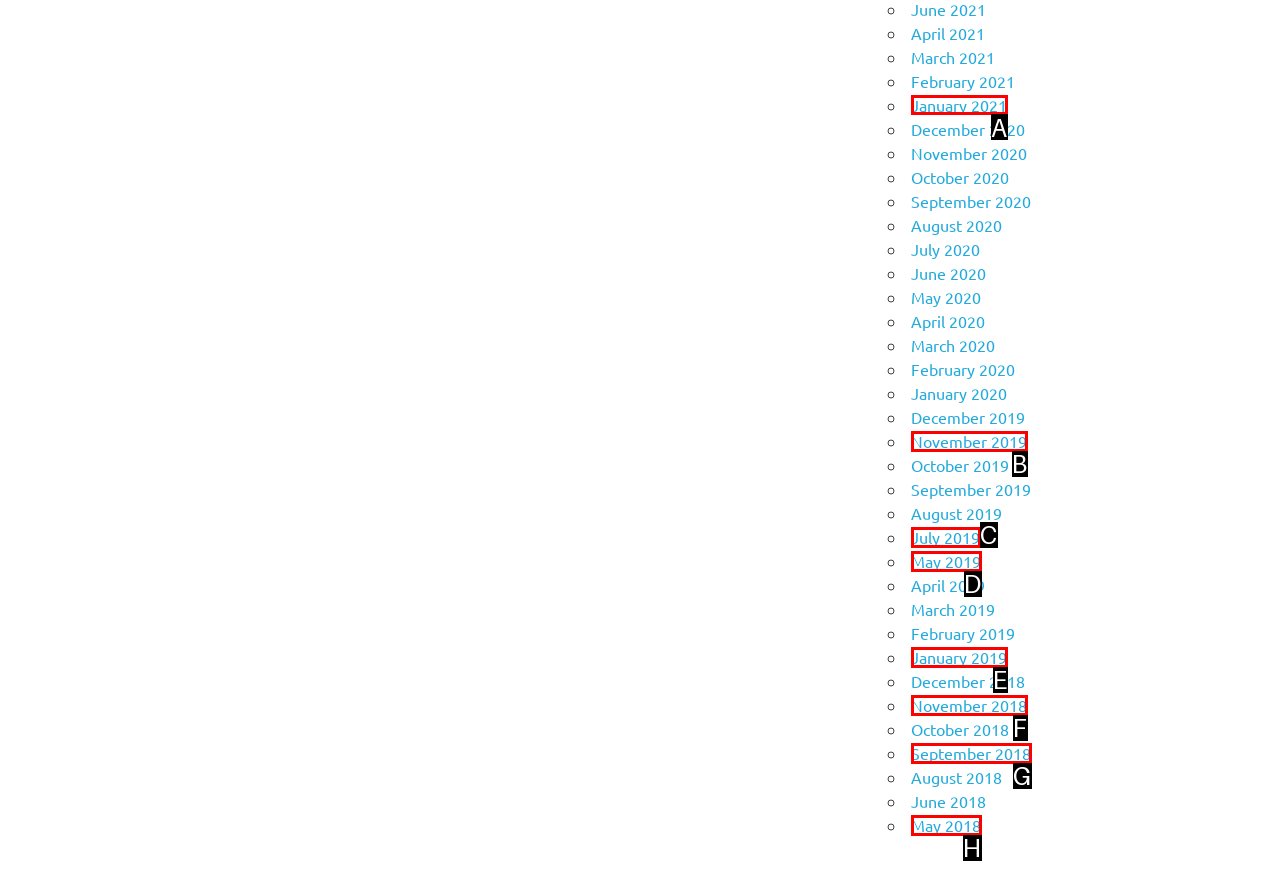Out of the given choices, which letter corresponds to the UI element required to View January 2021? Answer with the letter.

A